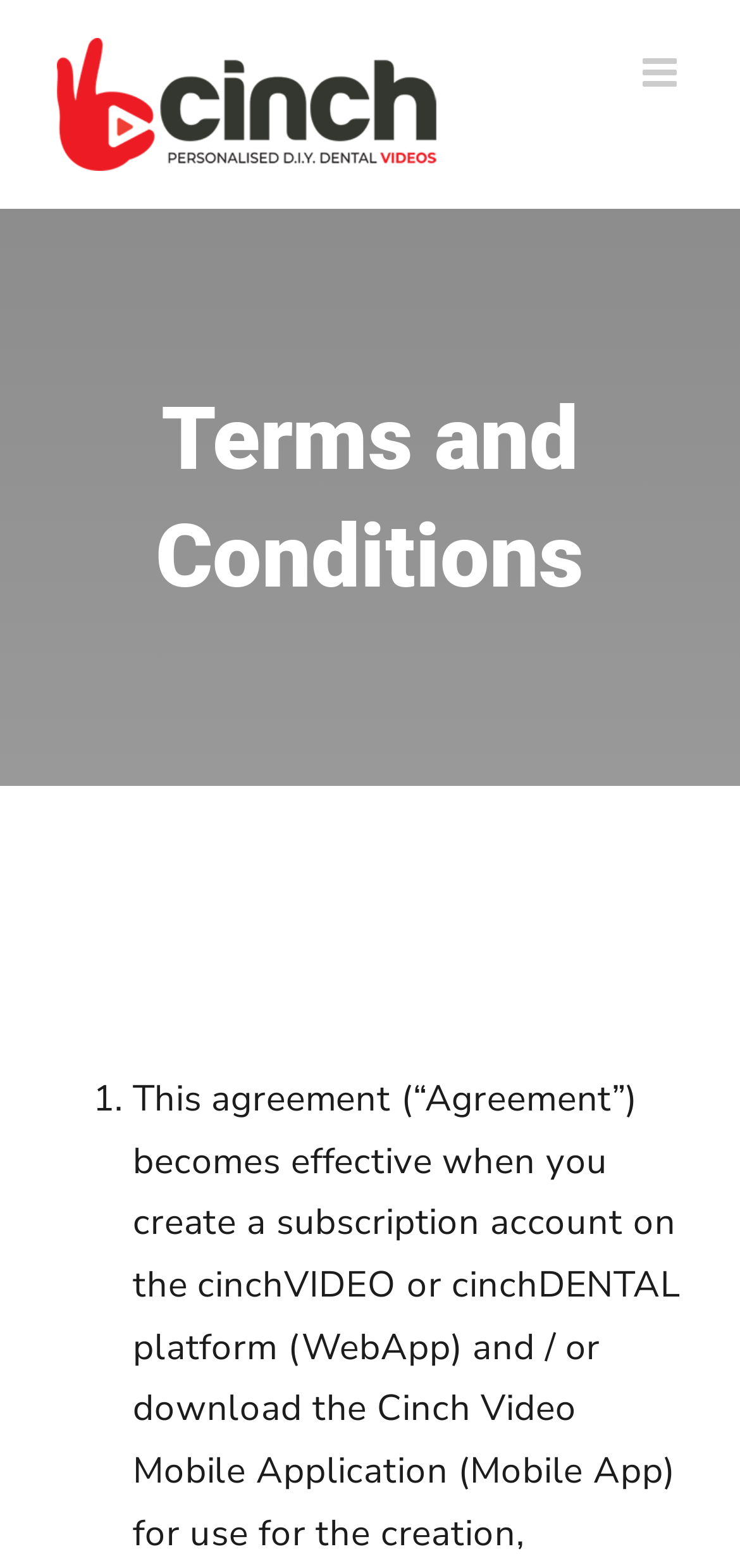Identify the webpage's primary heading and generate its text.

Terms and Conditions